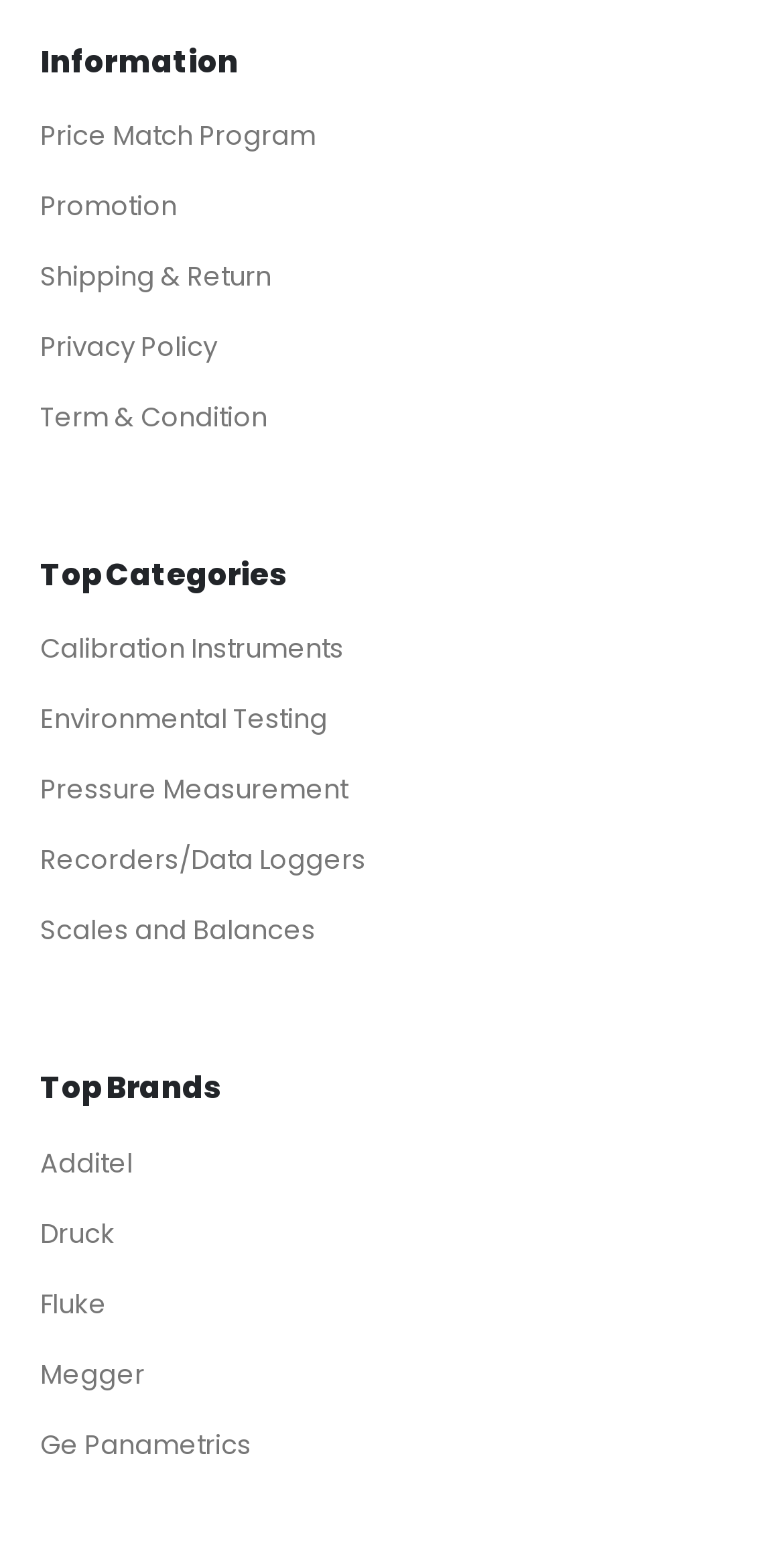Provide a brief response to the question below using one word or phrase:
What is the second link under 'Information'?

Promotion